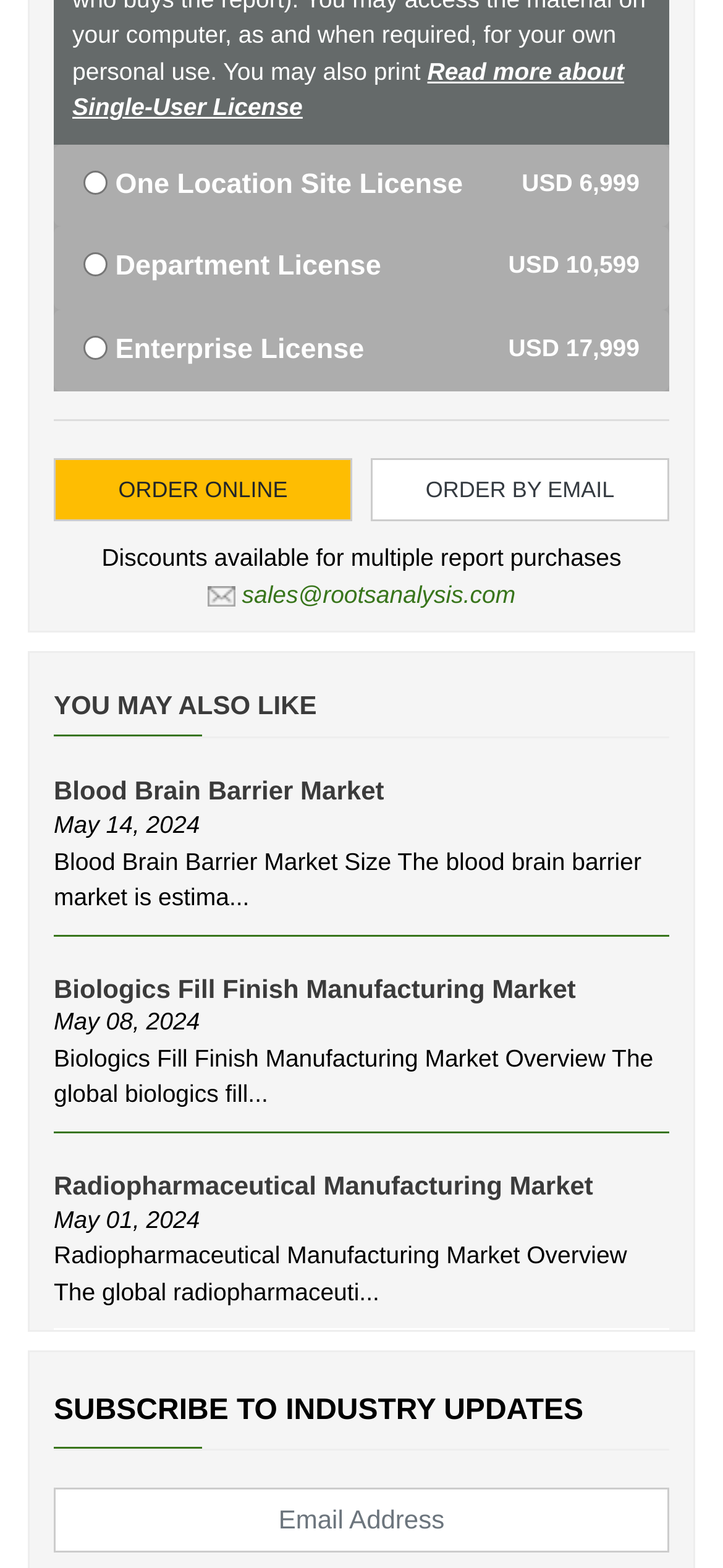What is the topic of the report mentioned below the 'YOU MAY ALSO LIKE' heading?
Based on the image, answer the question with a single word or brief phrase.

Blood Brain Barrier Market